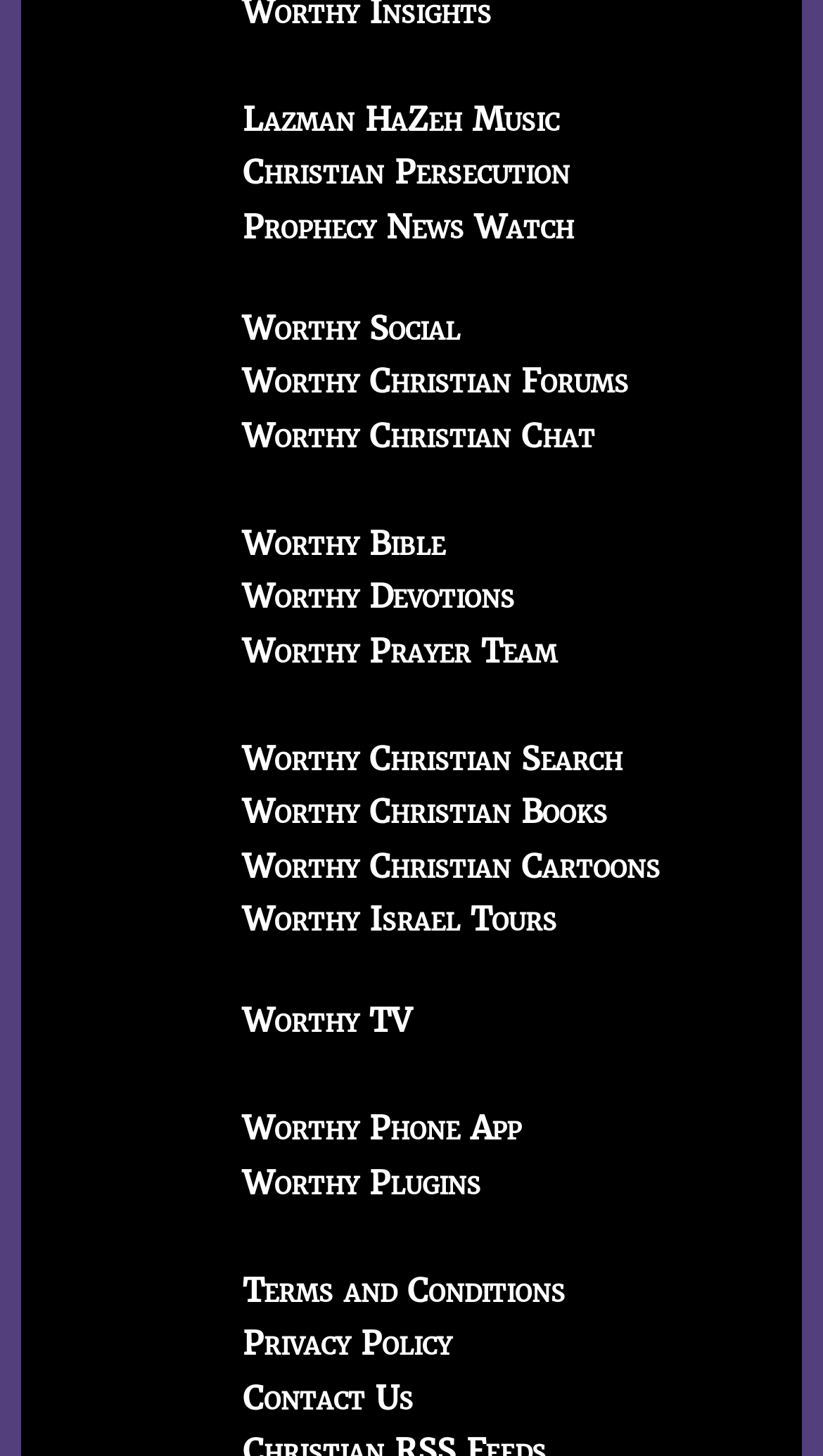What is the first link related to Christian content?
Using the image, answer in one word or phrase.

Lazman HaZeh Music